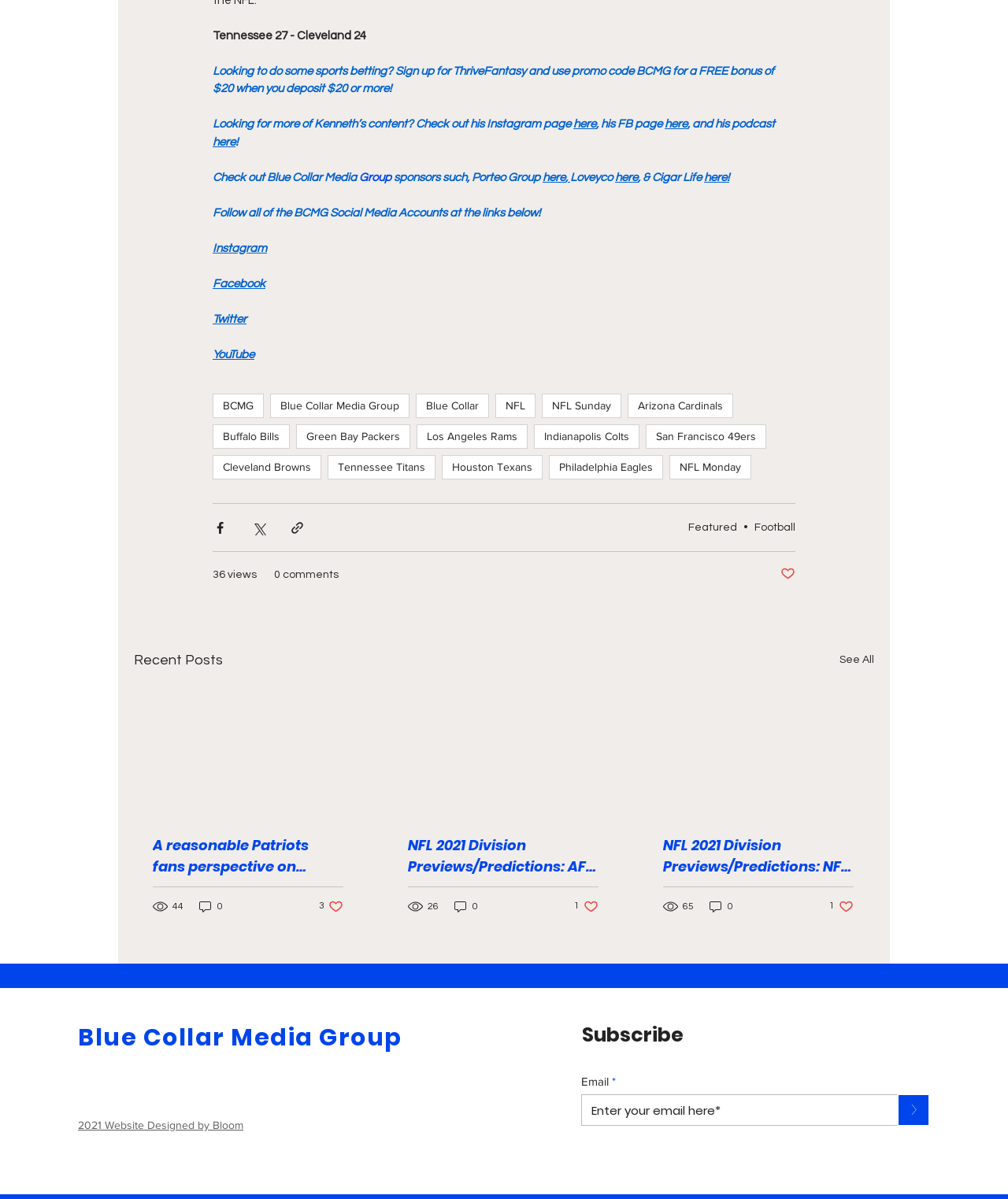Determine the bounding box of the UI element mentioned here: "BCMG". The coordinates must be in the format [left, top, right, bottom] with values ranging from 0 to 1.

[0.211, 0.328, 0.262, 0.349]